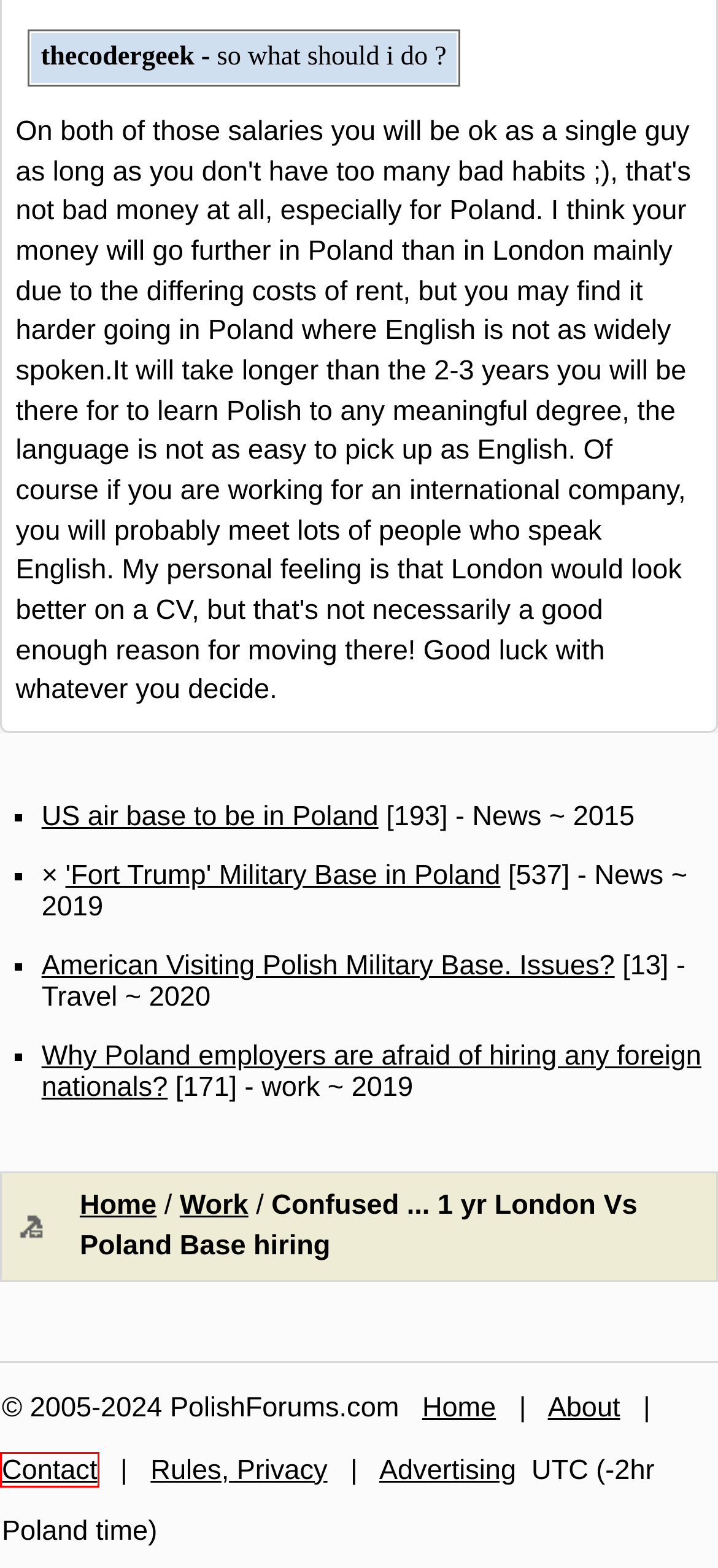View the screenshot of the webpage containing a red bounding box around a UI element. Select the most fitting webpage description for the new page shown after the element in the red bounding box is clicked. Here are the candidates:
A. US air base to be in Poland
B. Privacy Policy, Terms of Service, Code of Conduct, and Disclaimer
C. Targeted Advertising for Your Poland-Related Business
D. American Visiting Polish Military Base. Issues?
E. Contact Us
F. About Us
G. Why Poland employers are afraid of hiring any foreign nationals?
H. 'Fort Trump' Military Base in Poland

E